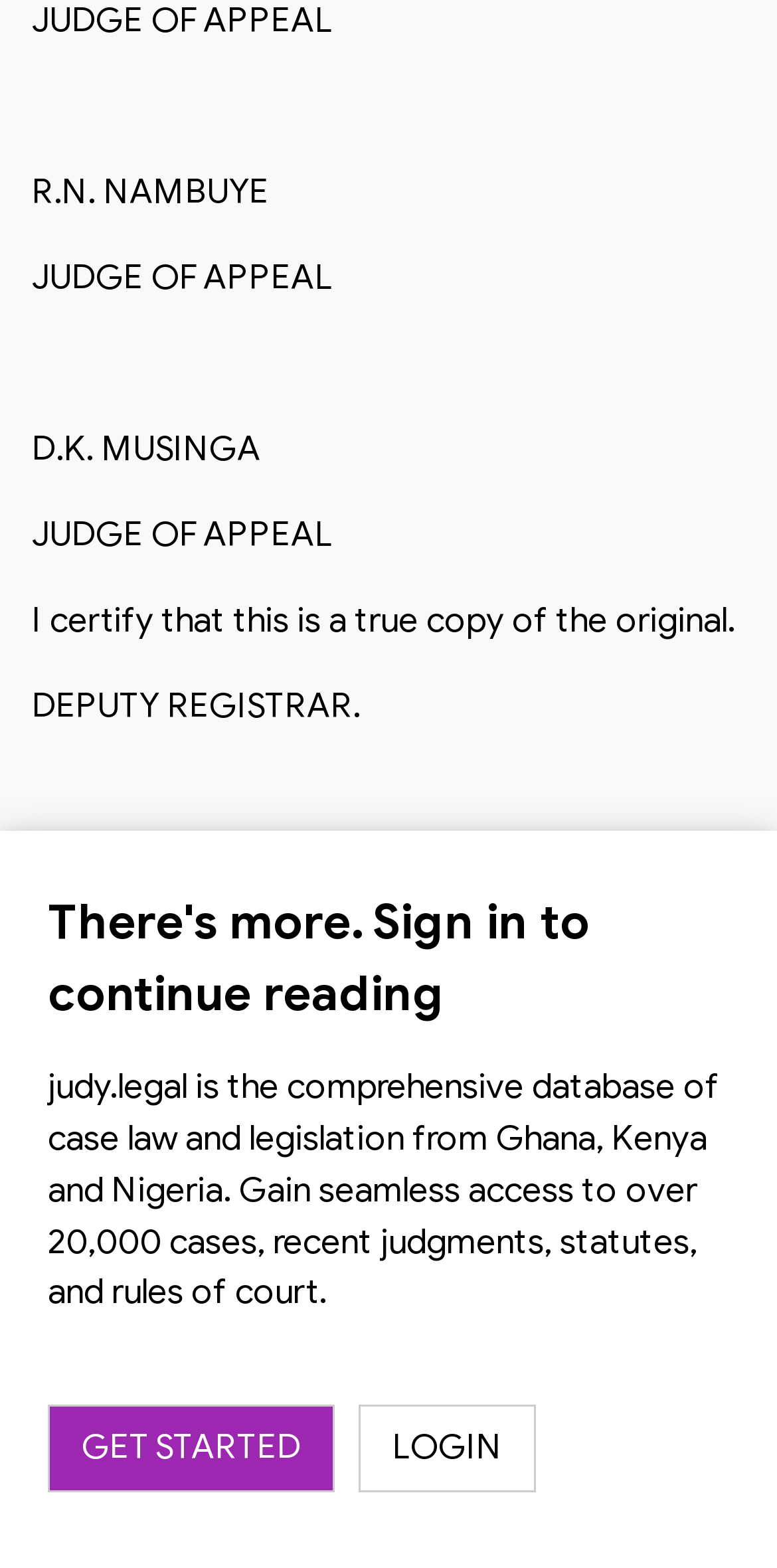Provide your answer in one word or a succinct phrase for the question: 
How many cases are available in the database?

Over 20,000